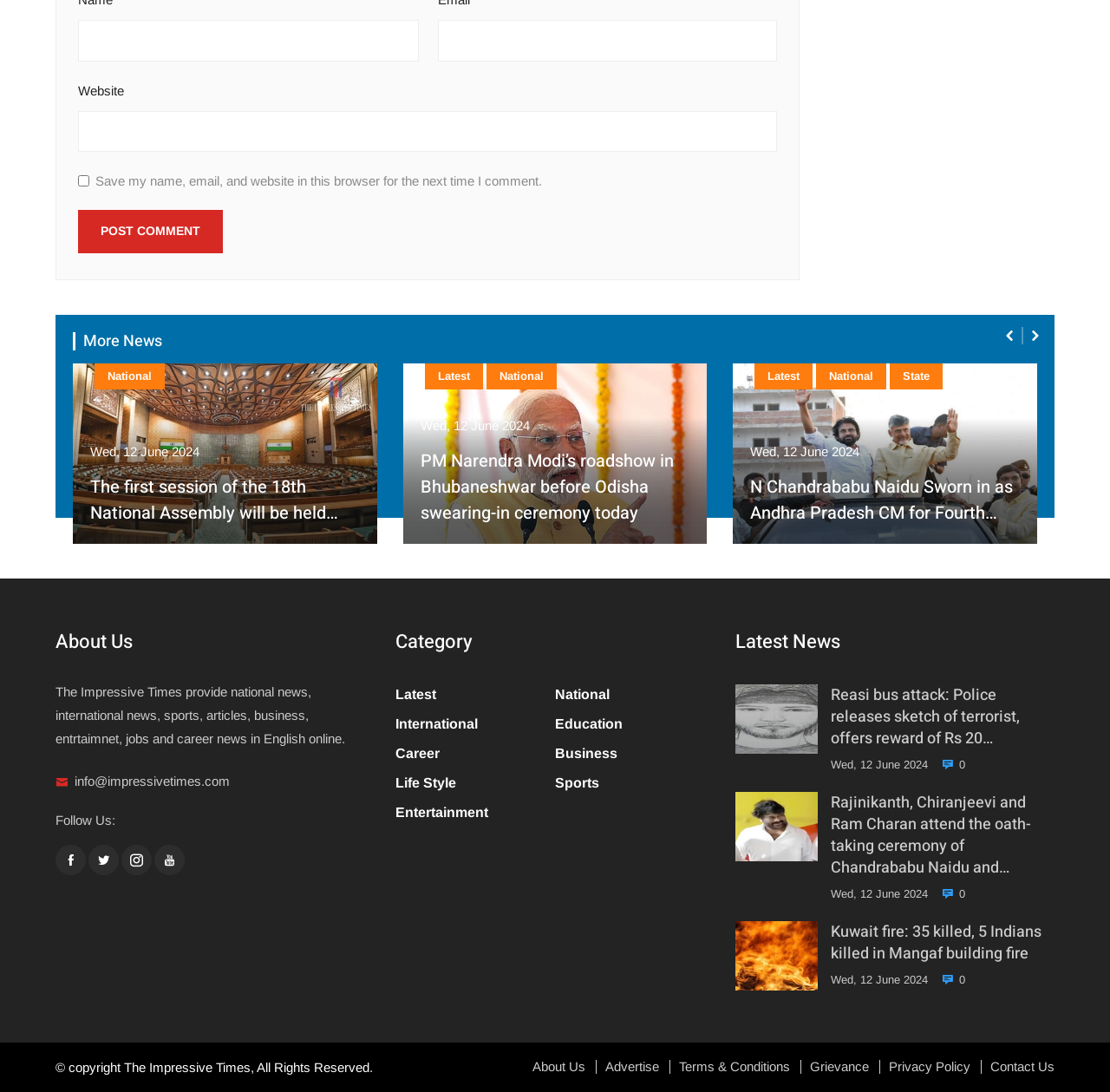Identify the bounding box coordinates of the element to click to follow this instruction: 'View latest news'. Ensure the coordinates are four float values between 0 and 1, provided as [left, top, right, bottom].

[0.356, 0.626, 0.393, 0.645]